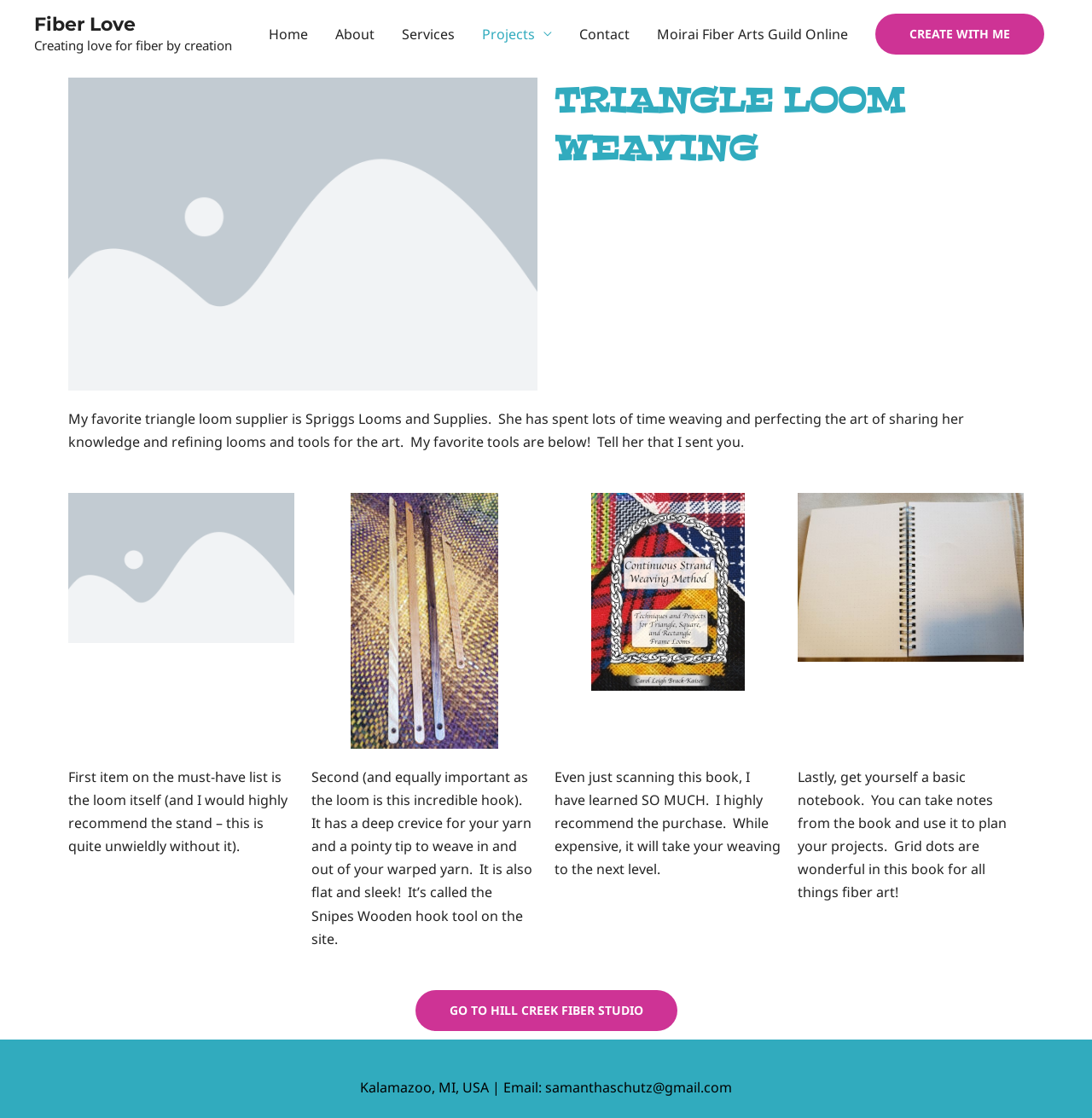Summarize the webpage with intricate details.

The webpage is about Triangle Loom Weaving and Fiber Love. At the top left, there is a link to "Fiber Love" and a static text that reads "Creating love for fiber by creation". Below this, there is a navigation menu with 7 links: "Home", "About", "Services", "Projects", "Contact", "Moirai Fiber Arts Guild Online", and "CREATE WITH ME". 

The main content of the webpage is an article about Triangle Loom Weaving. It starts with a heading "TRIANGLE LOOM WEAVING" at the top center of the page. Below the heading, there are four paragraphs of text that discuss the author's favorite triangle loom supplier, Spriggs Looms and Supplies, and their recommended tools for weaving, including the loom itself, a hook, a book, and a notebook. 

To the right of the second paragraph, there is a button "GO TO HILL CREEK FIBER STUDIO". At the bottom of the page, there is a static text that displays the author's location and email address.